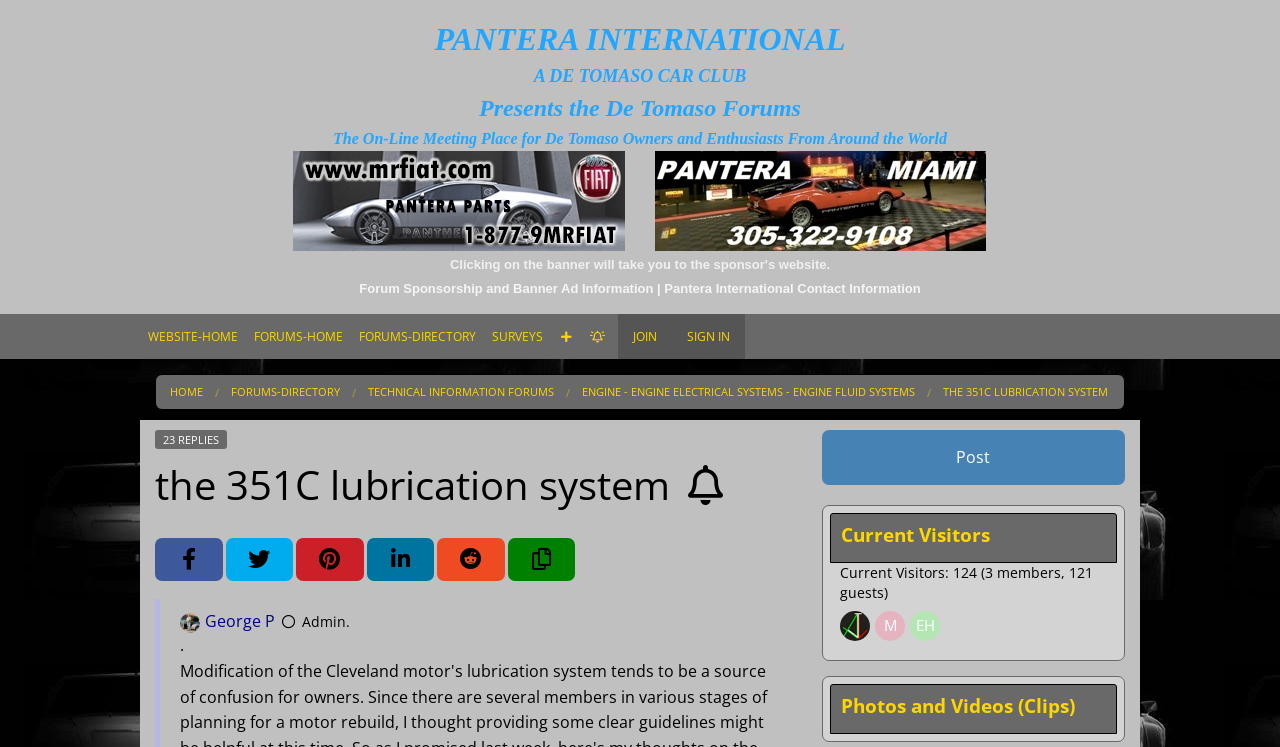Describe every aspect of the webpage comprehensively.

This webpage is a forum discussion page focused on the 351C lubrication system. At the top, there is a header section with the title "The De Tomaso Forums" and a subtitle "A DE TOMASO CAR CLUB Presents the De Tomaso Forums". Below this, there are two images, one on the left and one on the right, with a link to "Forum Sponsorship and Banner Ad Information" and "Pantera International Contact Information" in between.

On the left side, there is a navigation menu with links to various sections of the forum, including "WEBSITE-HOME", "FORUMS-HOME", "FORUMS-DIRECTORY", and others. Below this menu, there are several links to different categories of forums, such as "NEWS FORUMS", "SOCIALIZING FORUMS", "PHOTOGRAPH AND VIDEO FORUMS", and more.

In the main content area, there is a discussion topic titled "the 351C lubrication system" with 23 replies. Below the topic title, there is a link to follow the topic to be notified about new replies. On the right side of the page, there are social media sharing buttons for Facebook, Twitter, Pinterest, LinkedIn, and Reddit.

At the bottom of the page, there is a complementary section with a menu bar containing links to "Home", "Forums-Directory", "Technical Information Forums", and "THE 351C LUBRICATION SYSTEM".